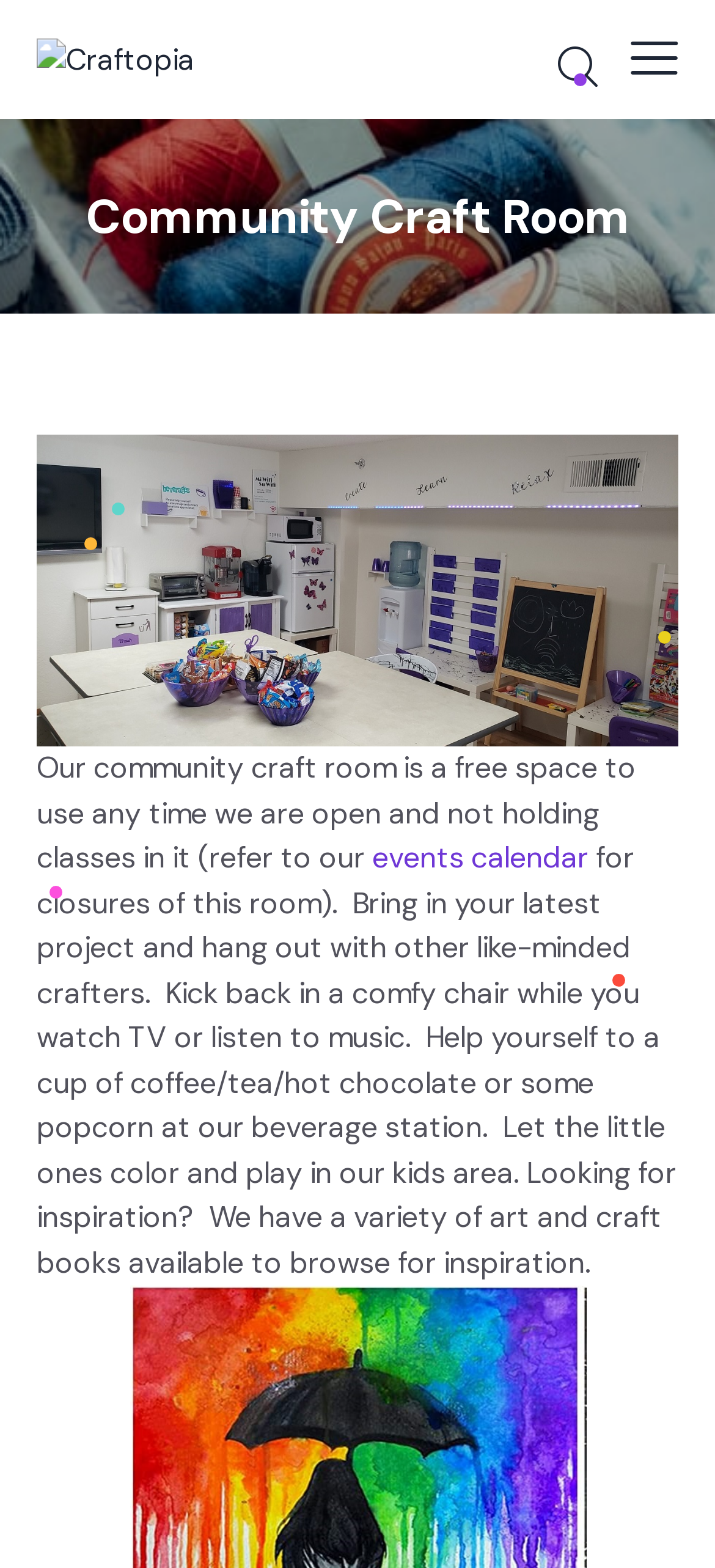Use the details in the image to answer the question thoroughly: 
What can you do in the kids area?

I found this answer by reading the text element that describes the features of the community craft room, which mentions that 'Let the little ones color and play in our kids area'.